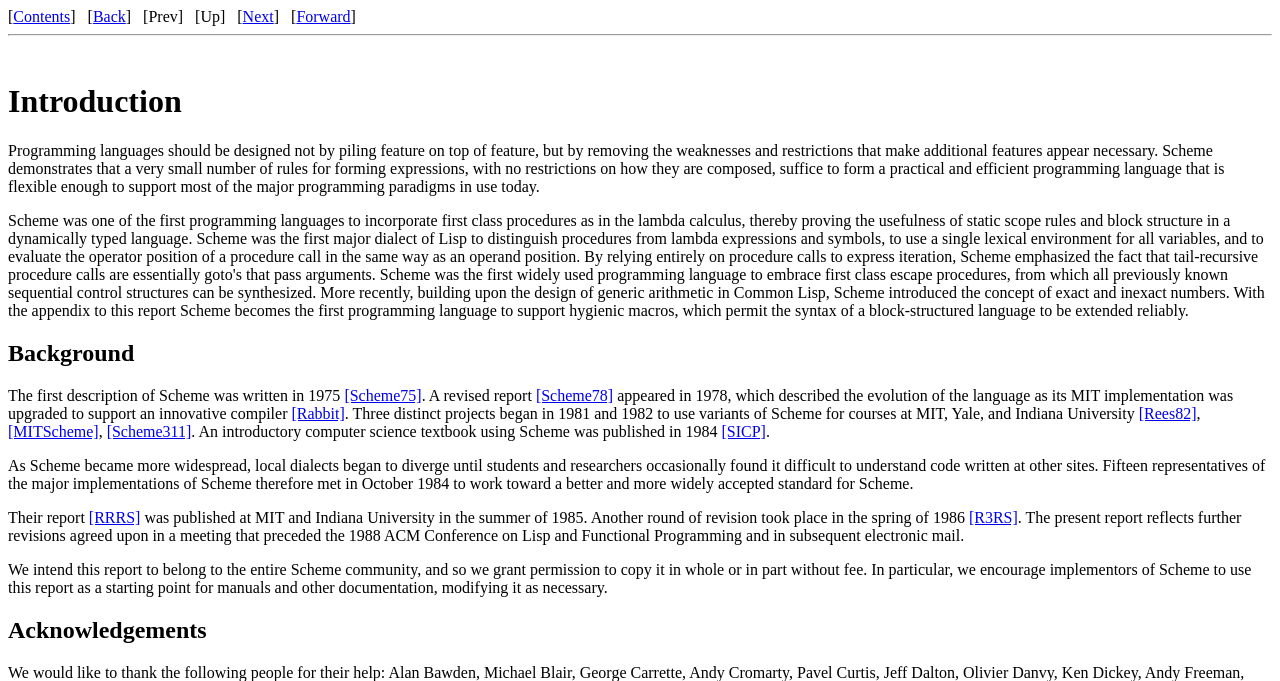Based on the element description "[Scheme78]", predict the bounding box coordinates of the UI element.

[0.419, 0.568, 0.479, 0.593]